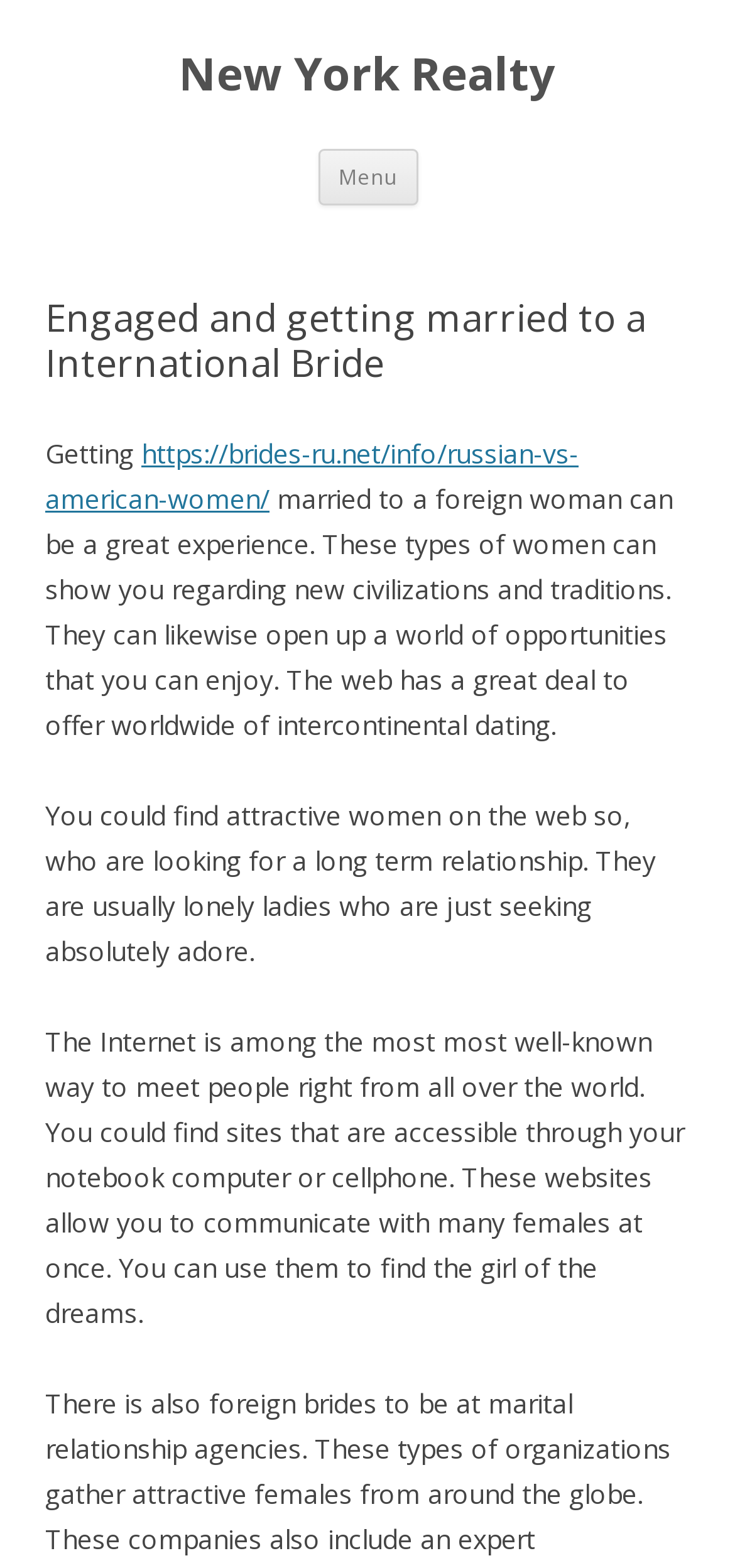What type of women are mentioned on the webpage?
Craft a detailed and extensive response to the question.

According to the webpage, the women mentioned are usually lonely ladies who are just seeking love, implying that they are looking for a romantic relationship.